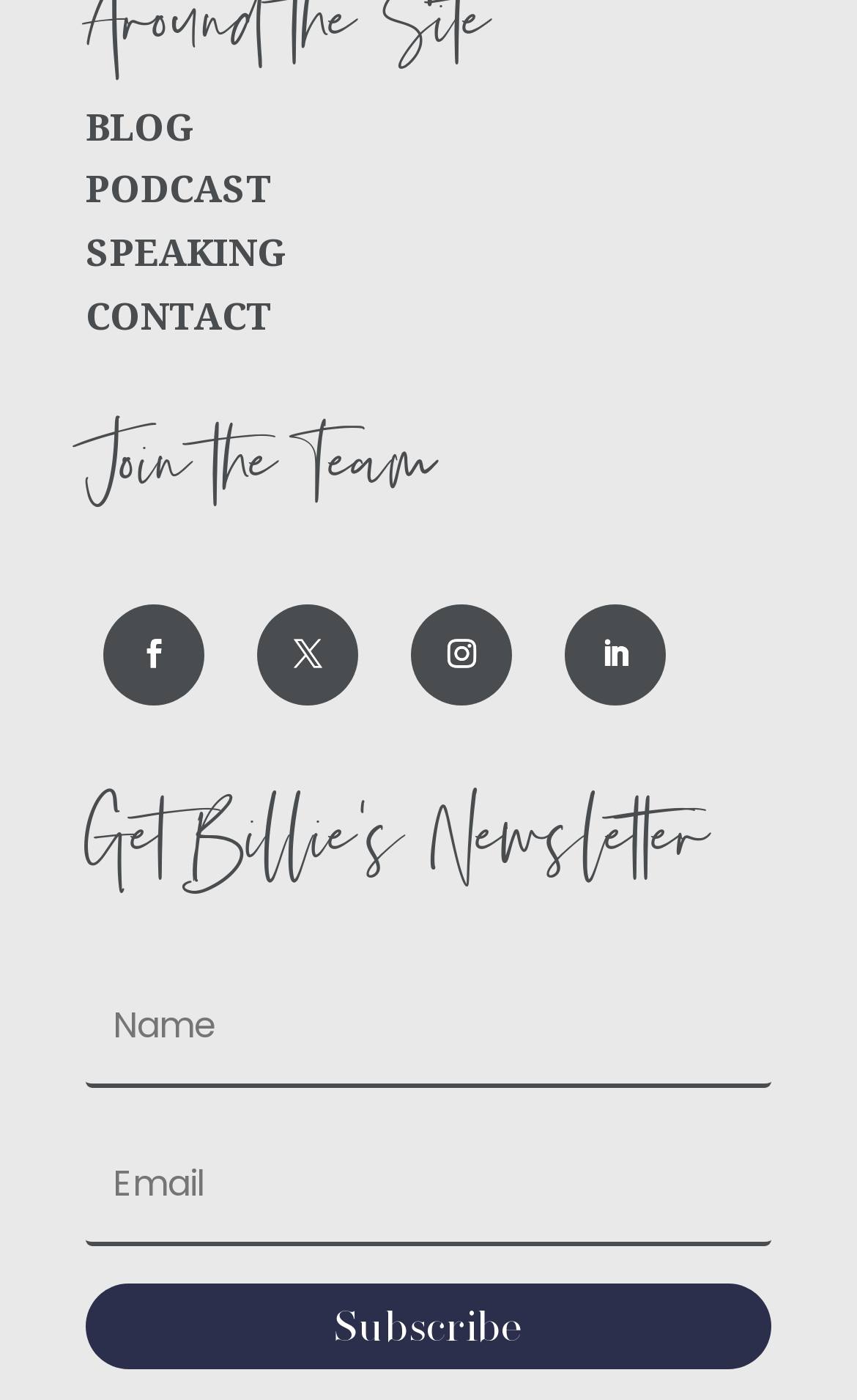Identify the bounding box of the UI component described as: "name="et_pb_signup_email" placeholder="Email"".

[0.1, 0.804, 0.9, 0.89]